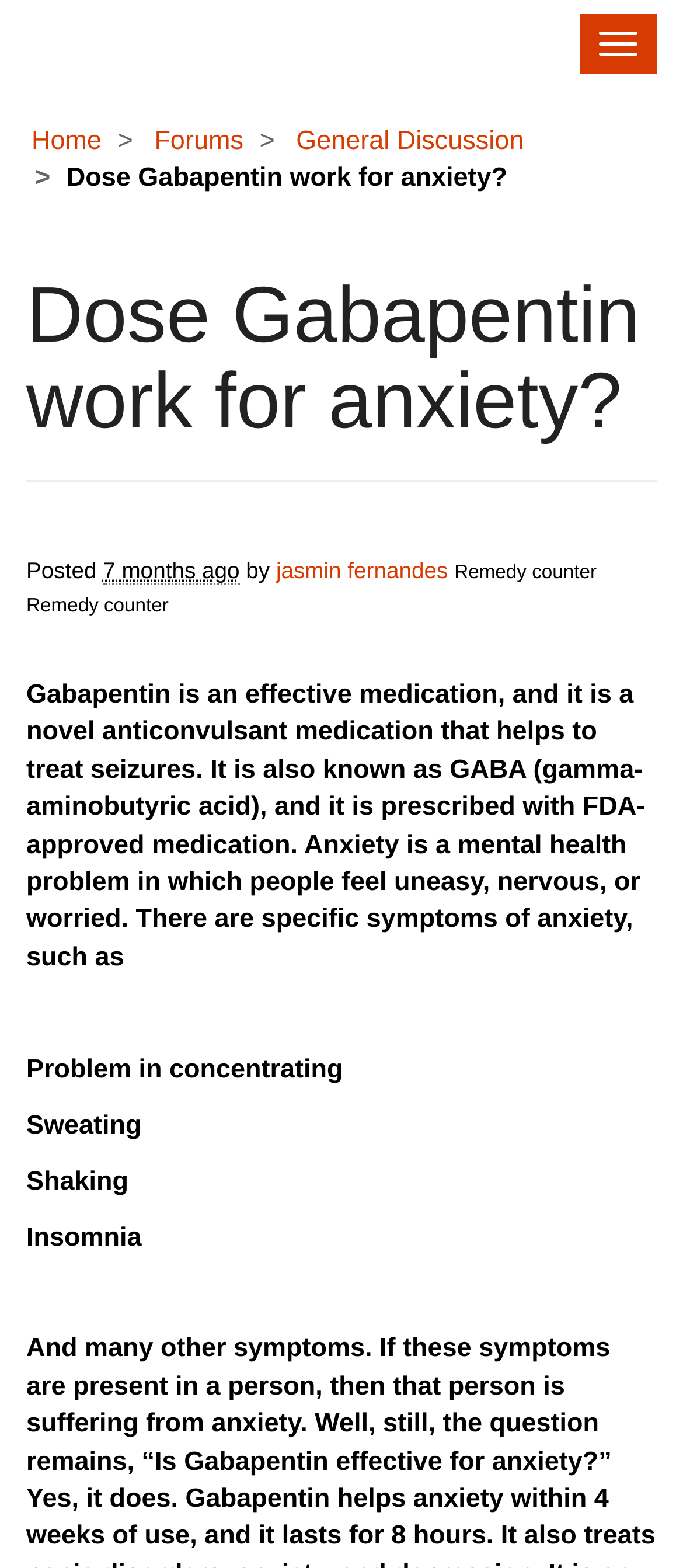Given the description "Forums", determine the bounding box of the corresponding UI element.

[0.226, 0.08, 0.356, 0.099]